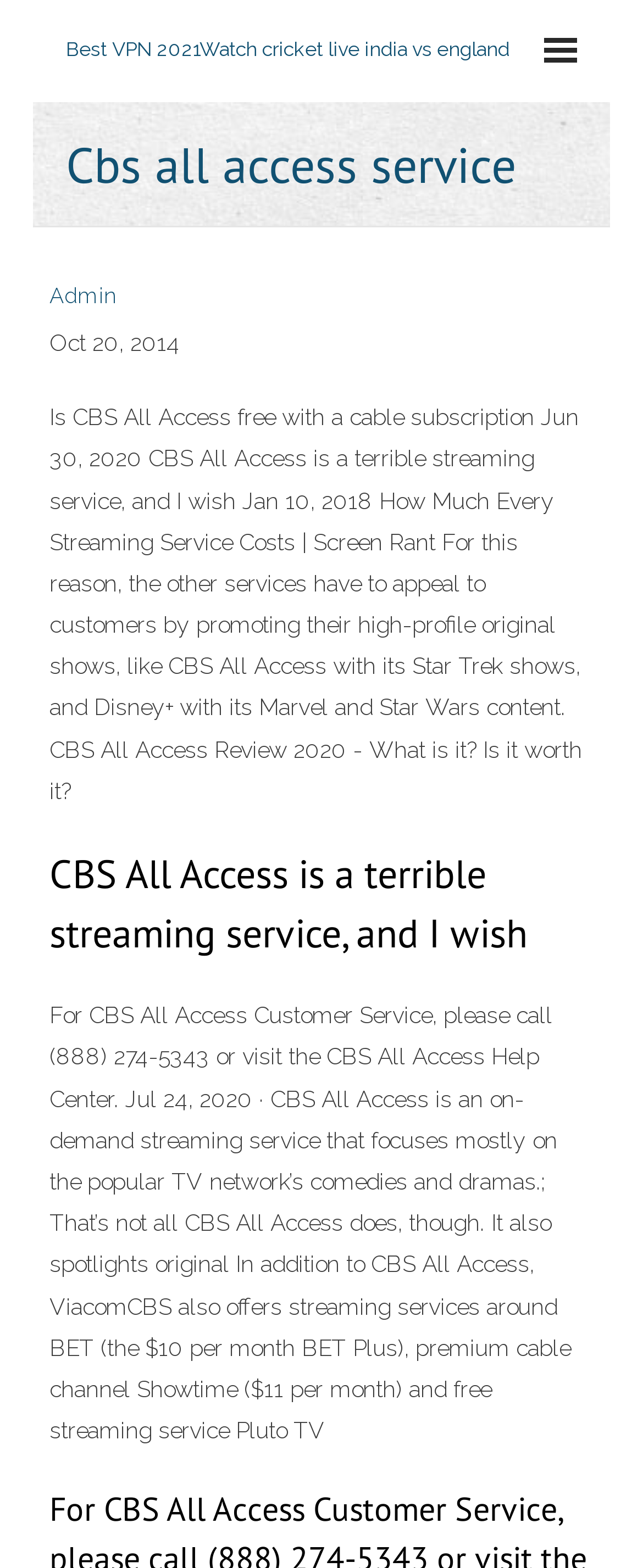What is the customer service number for CBS All Access?
From the screenshot, supply a one-word or short-phrase answer.

(888) 274-5343